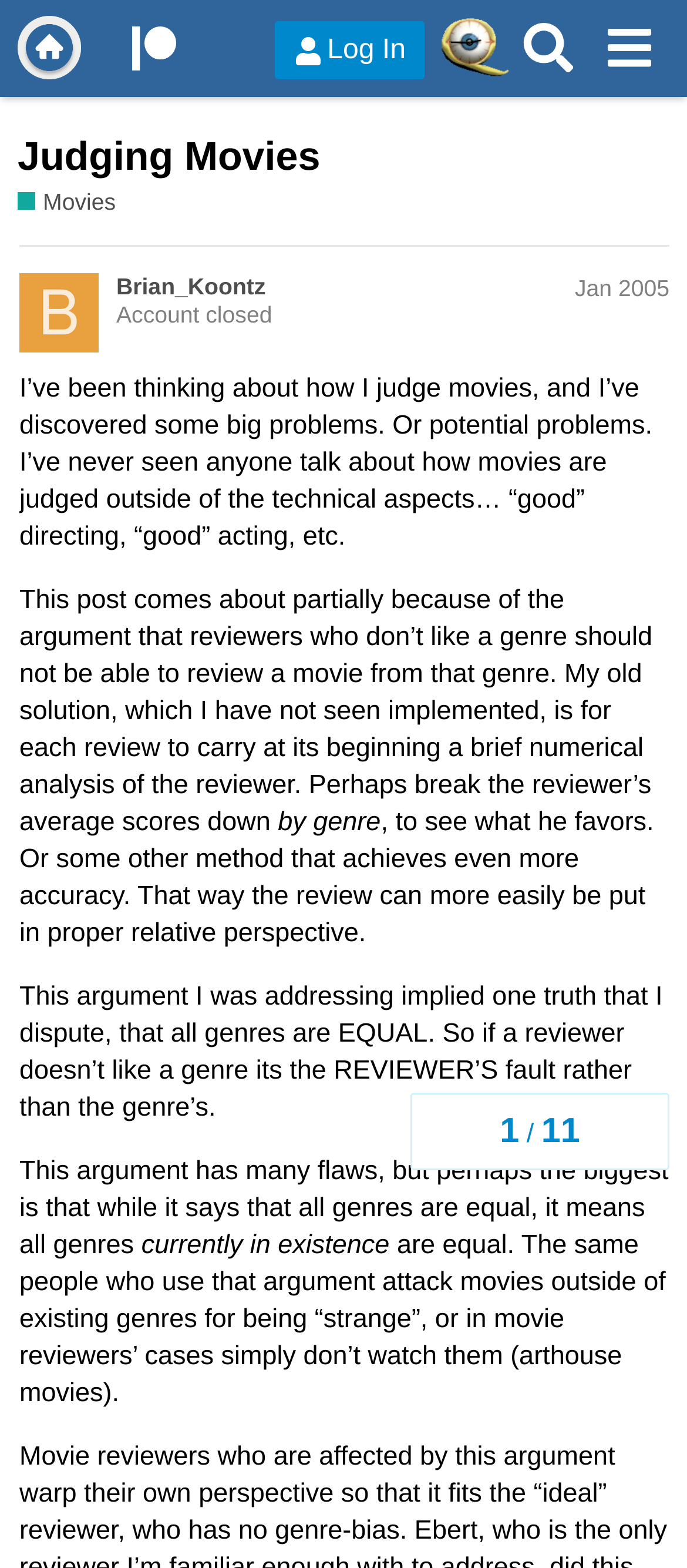Describe all the significant parts and information present on the webpage.

The webpage appears to be a forum discussion page, specifically a thread about judging movies. At the top, there is a header section with a link to support the website on Patreon, accompanied by an image. Next to it is the website's logo, which is also a link, and a button to log in. On the right side of the header, there are links to the website's front page and a search button.

Below the header, there is a large heading that reads "Judging Movies" with a link to the same title. Underneath, there is a subheading "Movies" with a generic text that seems to be a quote. 

The main content of the page is a discussion thread, which starts with a post from a user named Brian_Koontz. The post is dated January 30, 2005, and it discusses the author's thoughts on how movies are judged. The text is divided into several paragraphs, which explore the idea of reviewers' biases and how they affect movie reviews. The post also touches on the topic of genre equality and how some reviewers might be biased against certain genres.

On the right side of the page, there is a navigation section that shows the topic progress, with headings indicating the number of pages in the thread.